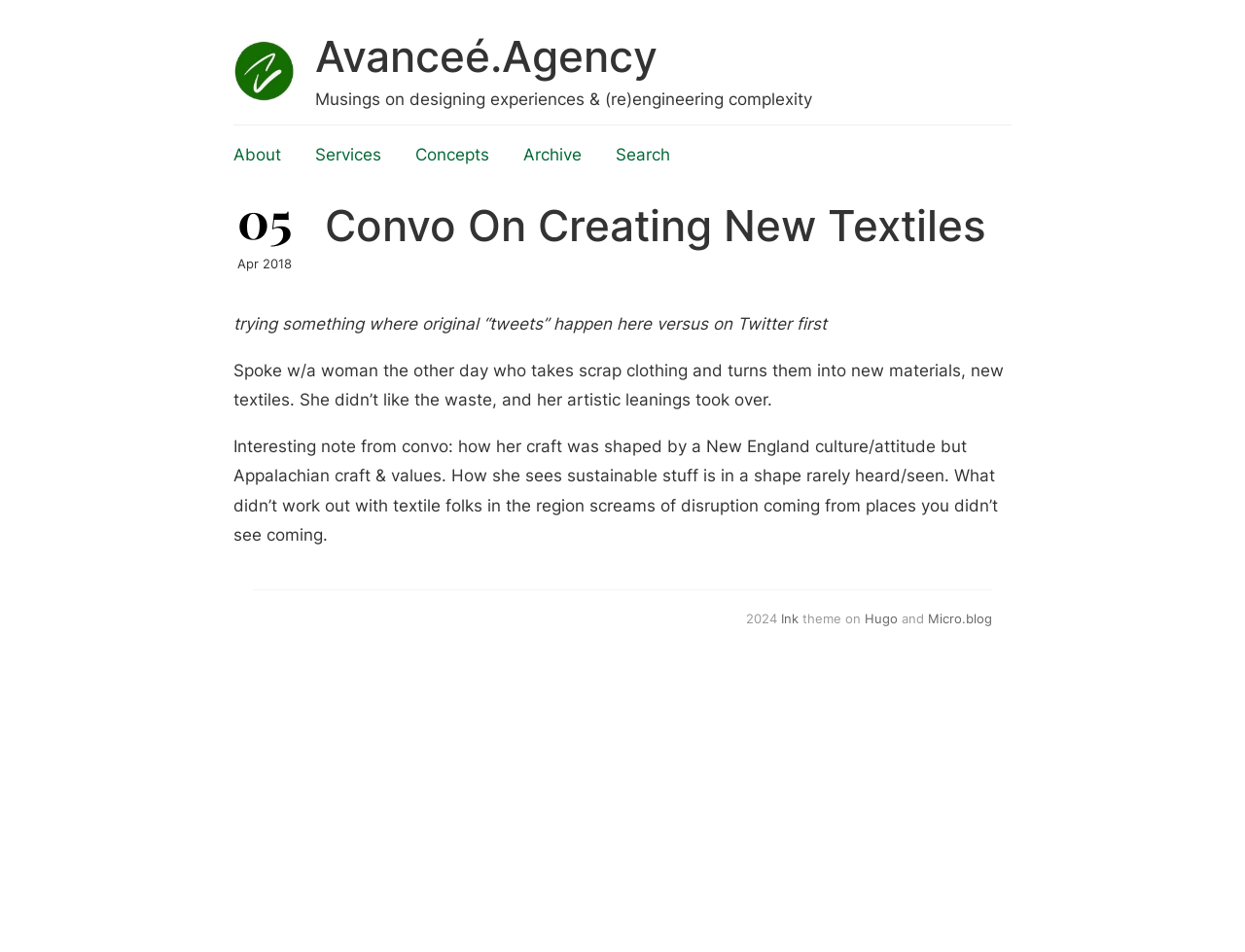Please answer the following question using a single word or phrase: 
How many links are there in the navigation menu?

5